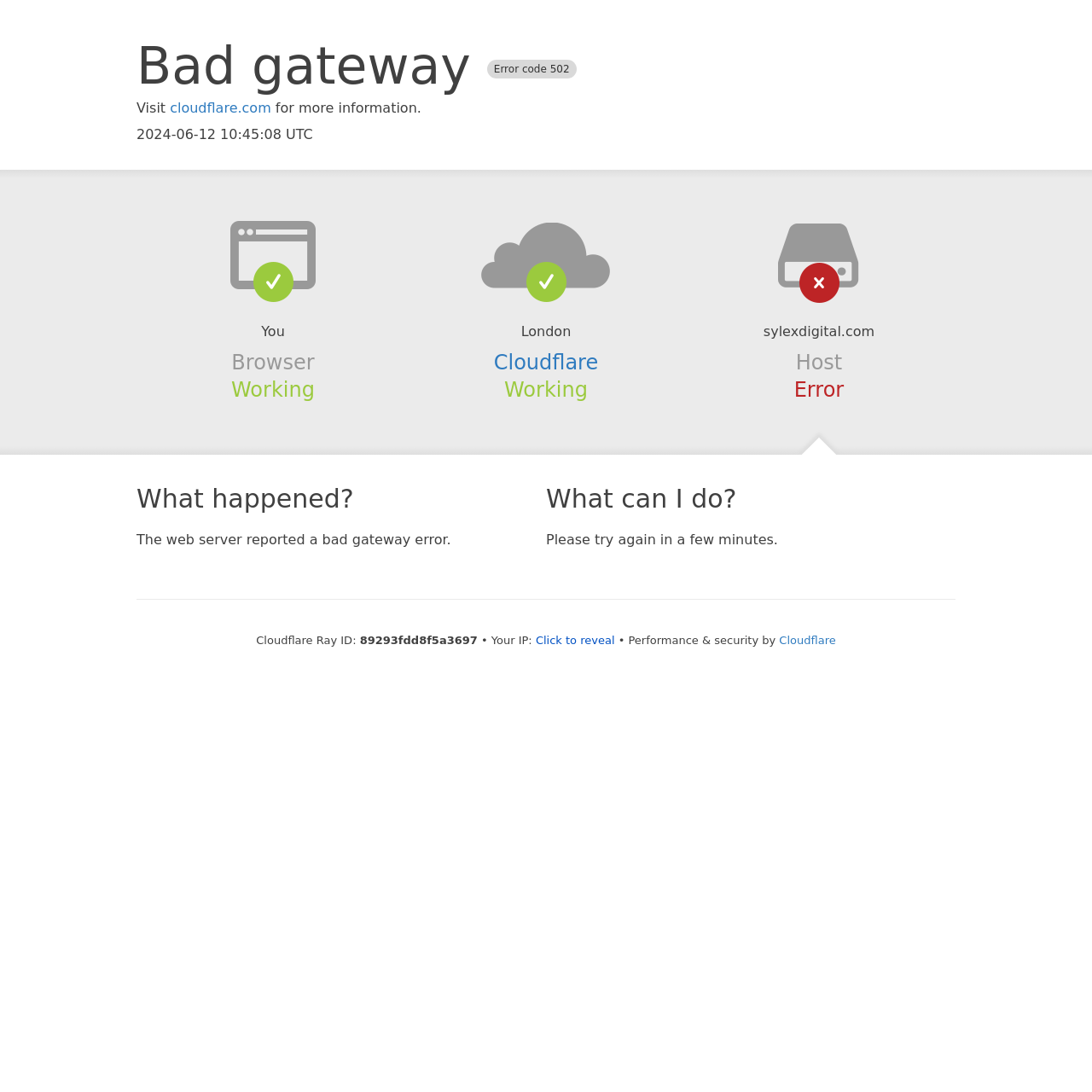What is the purpose of the 'Click to reveal' button?
Refer to the image and provide a thorough answer to the question.

The 'Click to reveal' button is likely used to reveal the user's IP address, as it is located next to the text 'Your IP:' on the page. Clicking the button would probably display the user's IP address.